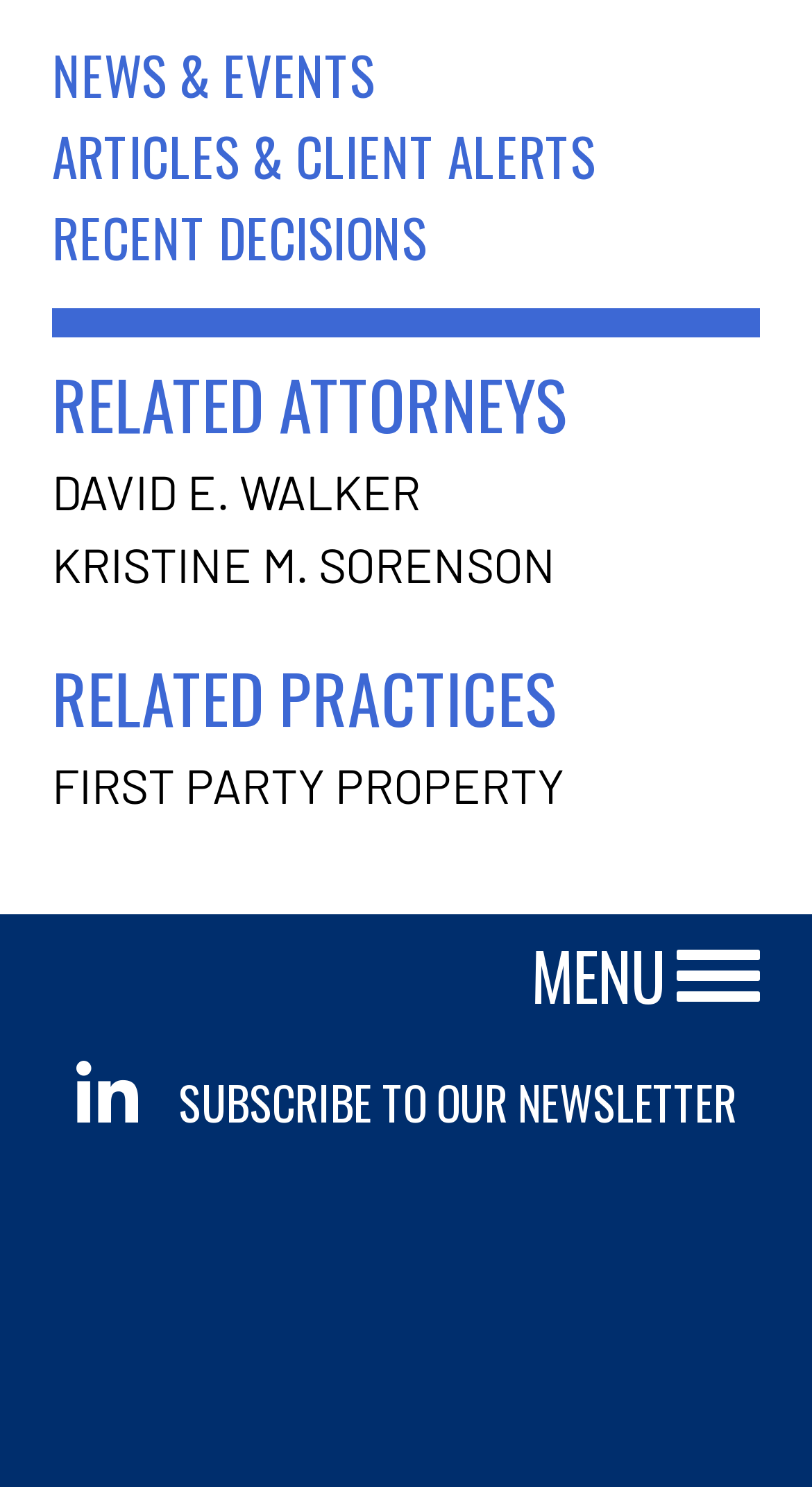Identify the bounding box coordinates of the clickable region to carry out the given instruction: "Go to FIRST PARTY PROPERTY".

[0.064, 0.508, 0.695, 0.547]